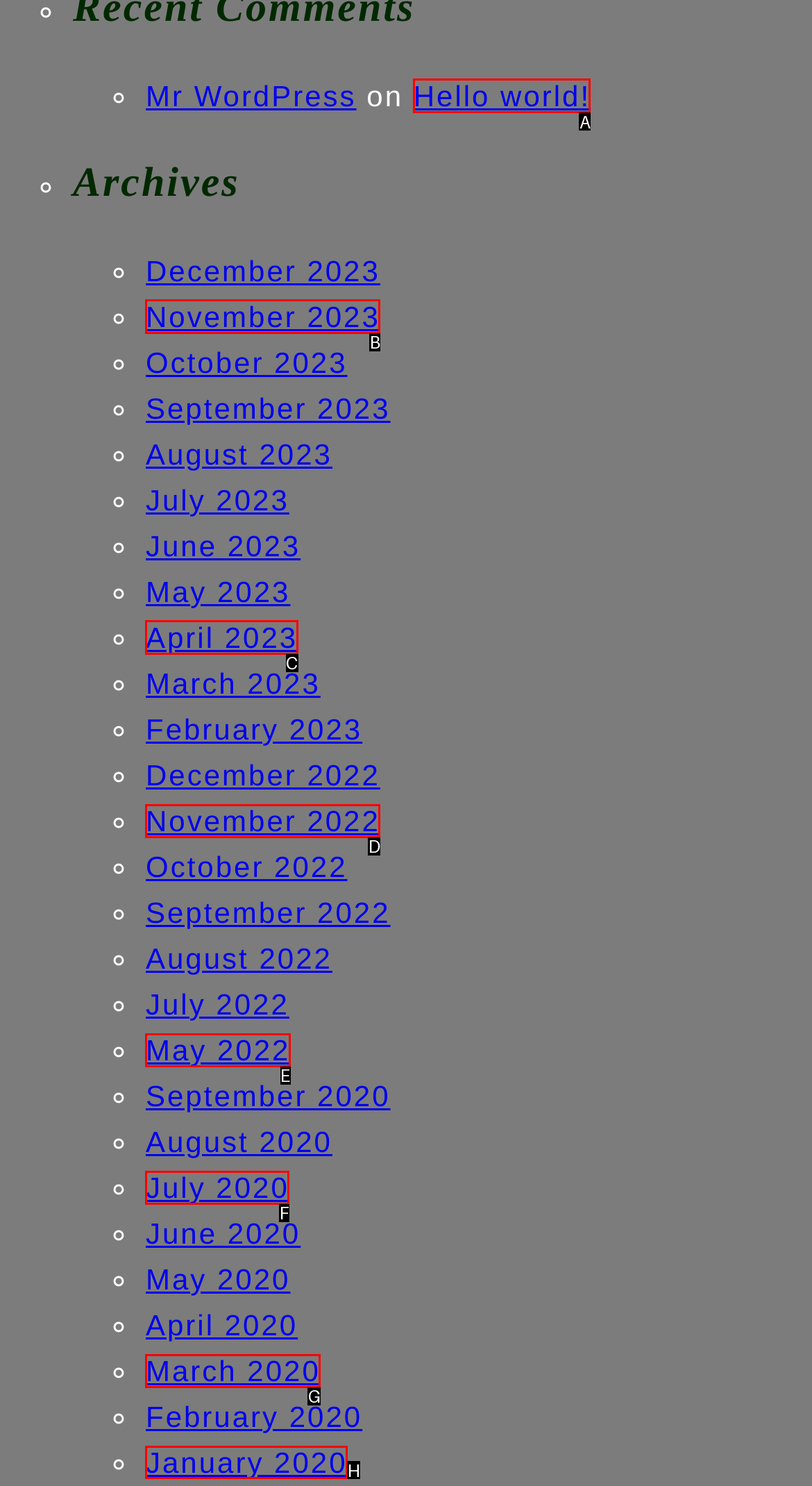Determine which HTML element to click on in order to complete the action: View the 'Hello world!' post.
Reply with the letter of the selected option.

A